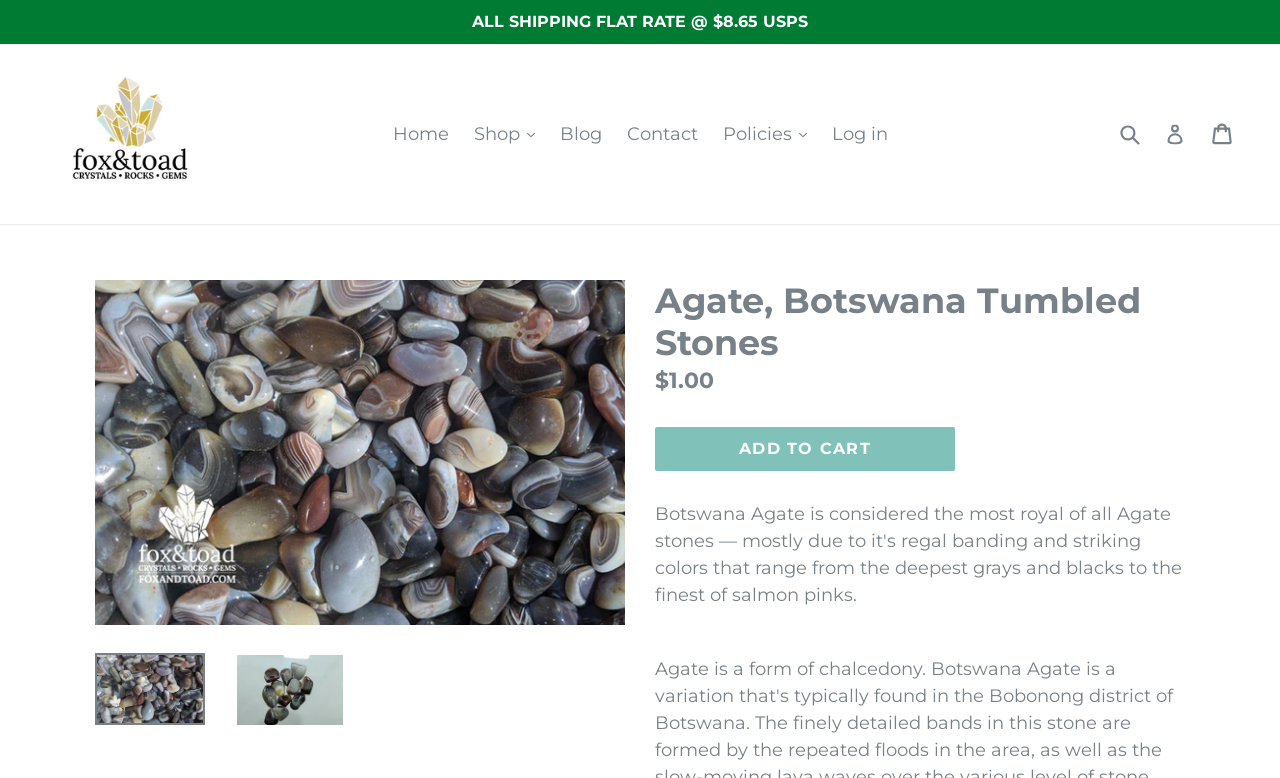Refer to the image and provide an in-depth answer to the question: 
What is the shipping rate?

The shipping rate is mentioned at the top of the webpage as 'ALL SHIPPING FLAT RATE @ $8.65 USPS'.